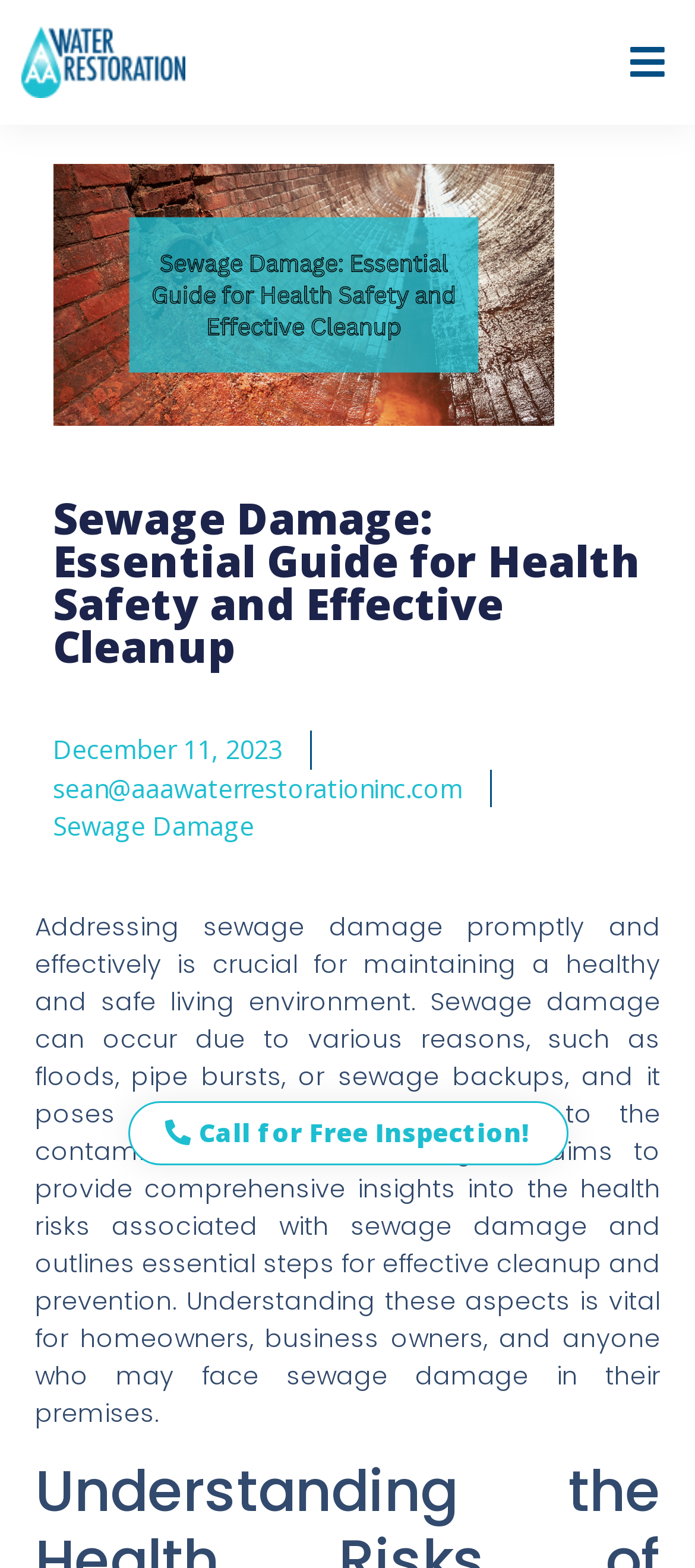What is the call to action?
Please utilize the information in the image to give a detailed response to the question.

The call to action is clearly indicated by the link element with the text 'Call for Free Inspection!'. This suggests that the webpage is encouraging users to take action and contact the service provider for a free inspection.